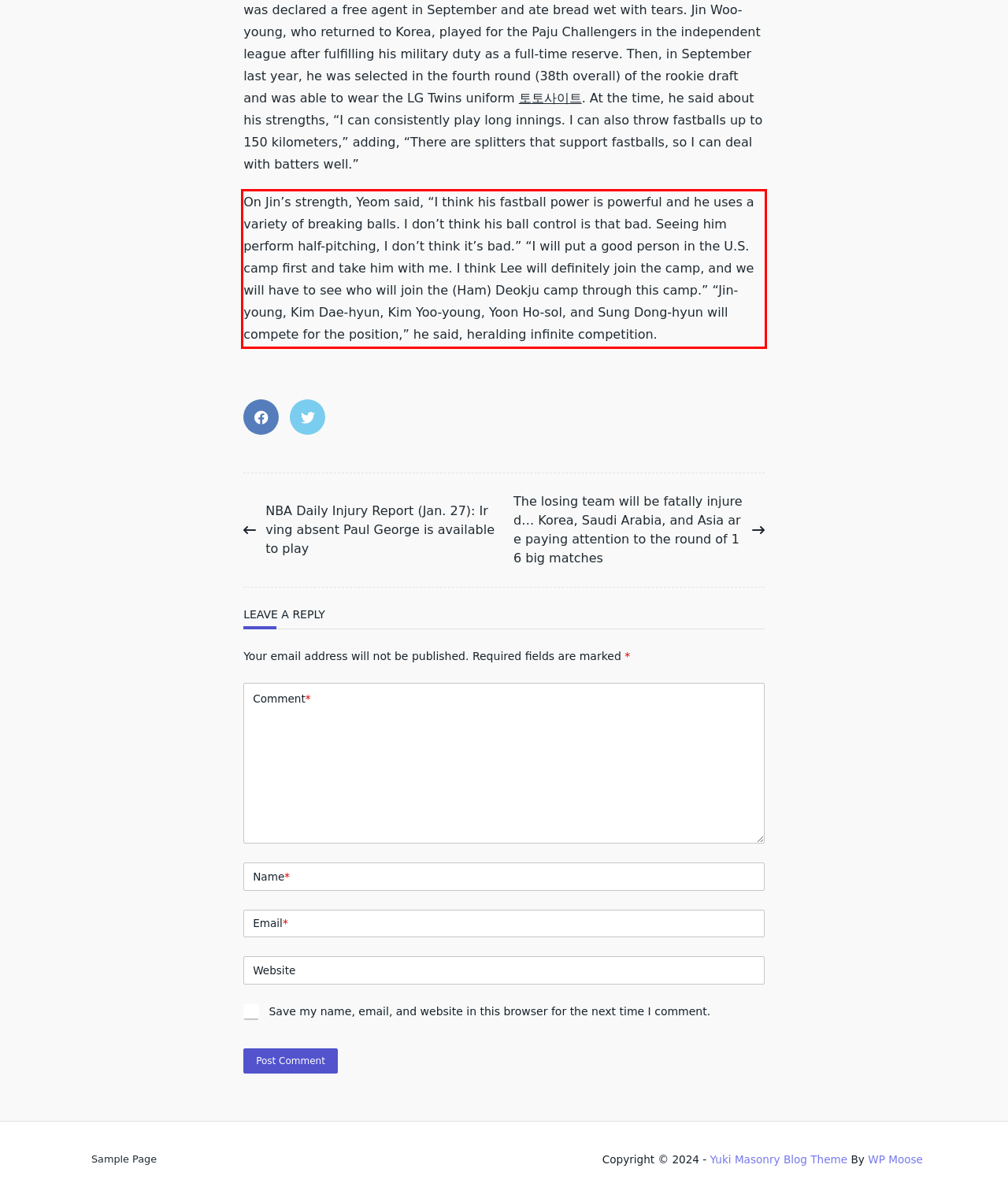Please examine the screenshot of the webpage and read the text present within the red rectangle bounding box.

On Jin’s strength, Yeom said, “I think his fastball power is powerful and he uses a variety of breaking balls. I don’t think his ball control is that bad. Seeing him perform half-pitching, I don’t think it’s bad.” “I will put a good person in the U.S. camp first and take him with me. I think Lee will definitely join the camp, and we will have to see who will join the (Ham) Deokju camp through this camp.” “Jin-young, Kim Dae-hyun, Kim Yoo-young, Yoon Ho-sol, and Sung Dong-hyun will compete for the position,” he said, heralding infinite competition.